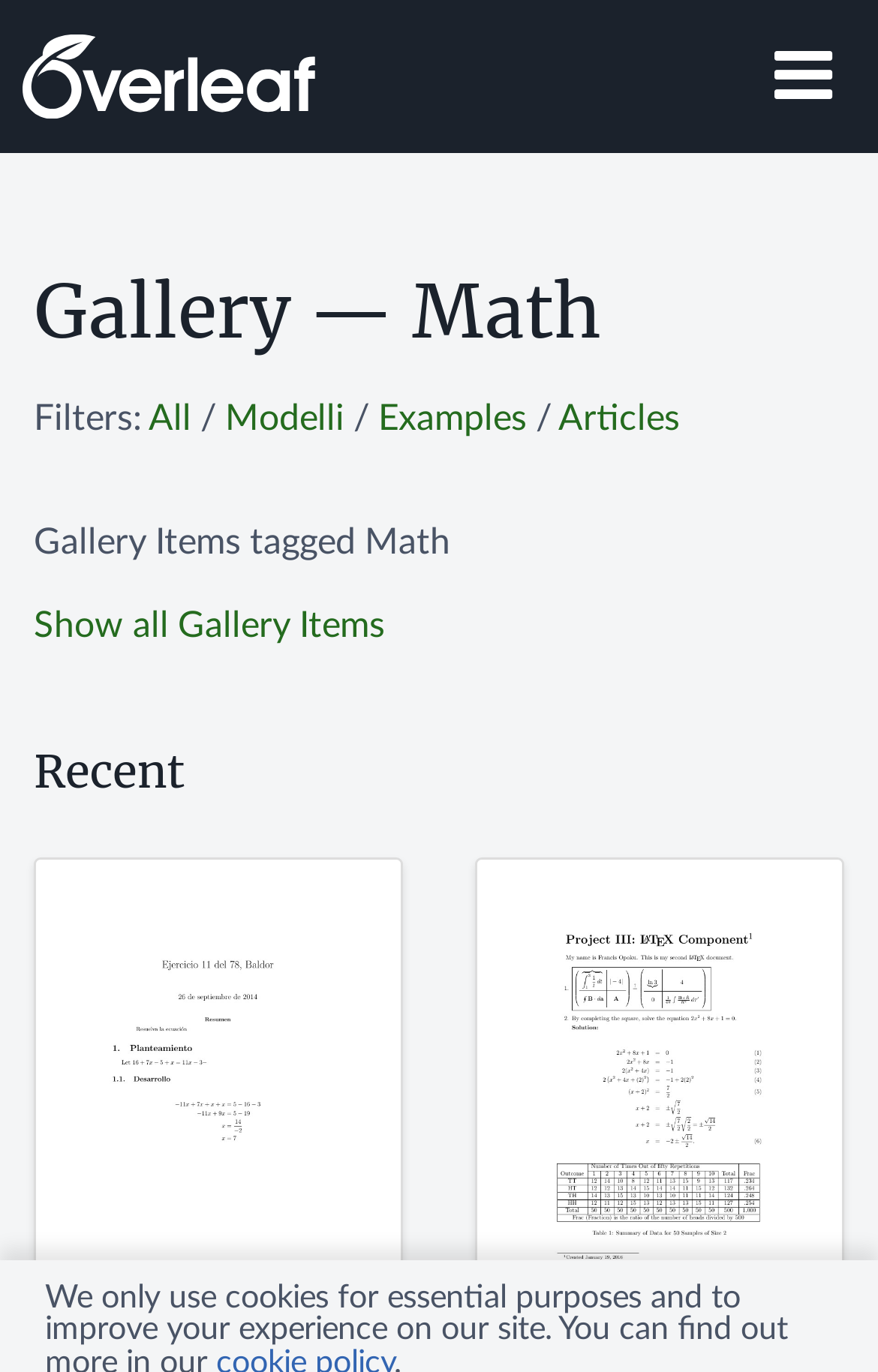Please respond to the question using a single word or phrase:
How many gallery items are shown on the current page?

At least 1